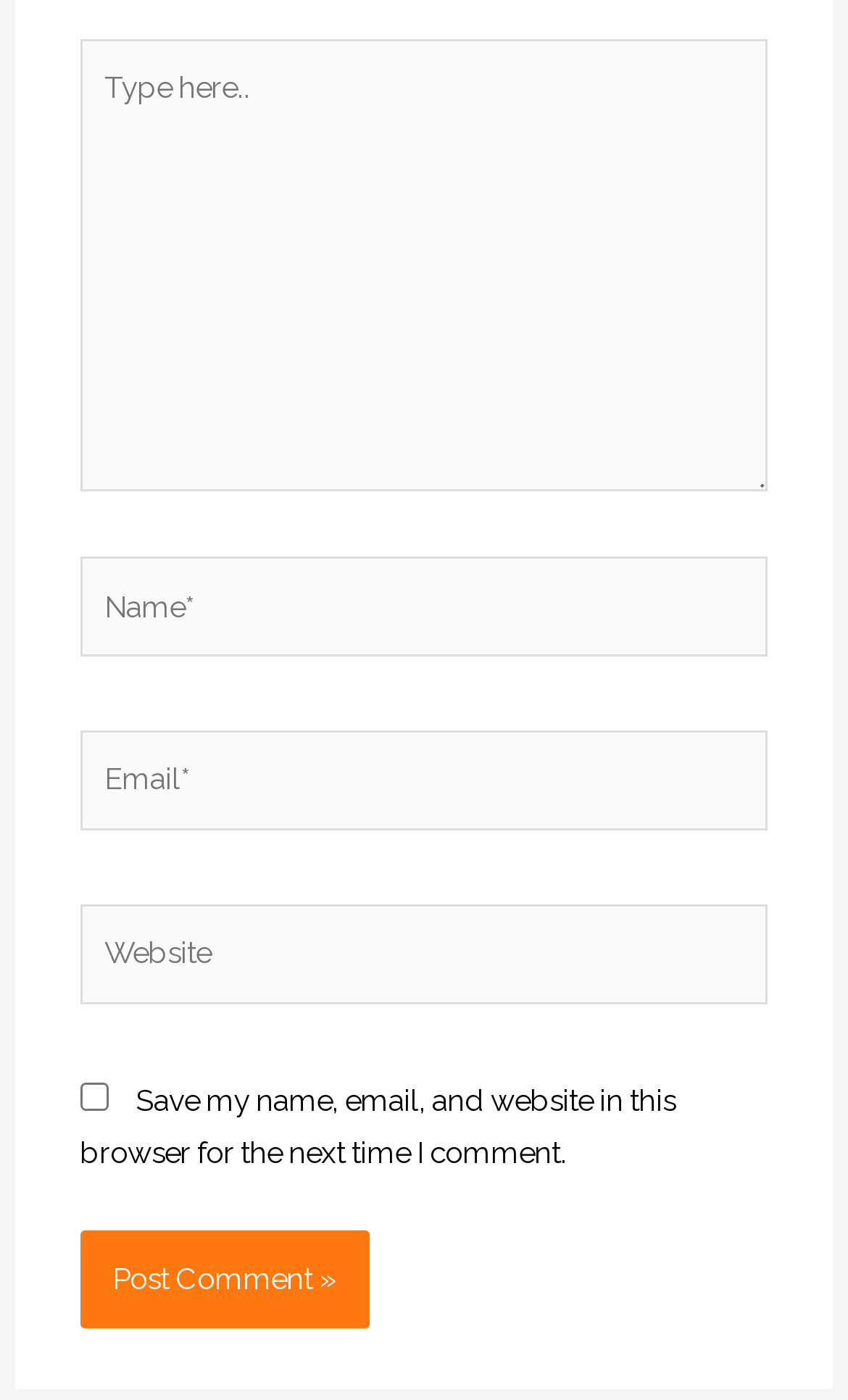Answer the question briefly using a single word or phrase: 
What is the purpose of the button?

Post Comment